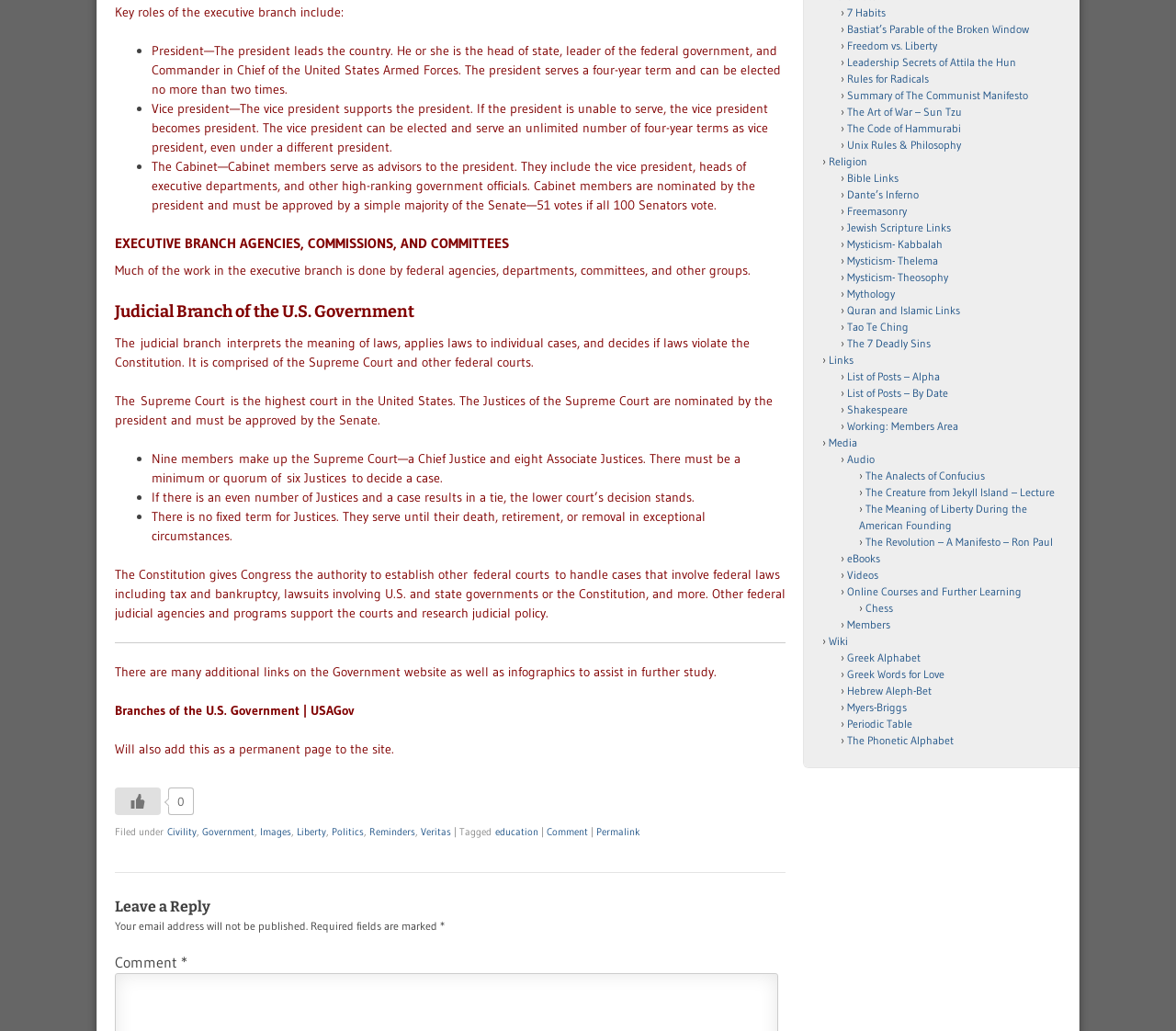Refer to the image and provide an in-depth answer to the question:
What is the function of the judicial branch?

The judicial branch interprets the meaning of laws, applies laws to individual cases, and decides if laws violate the Constitution, as stated on the webpage.